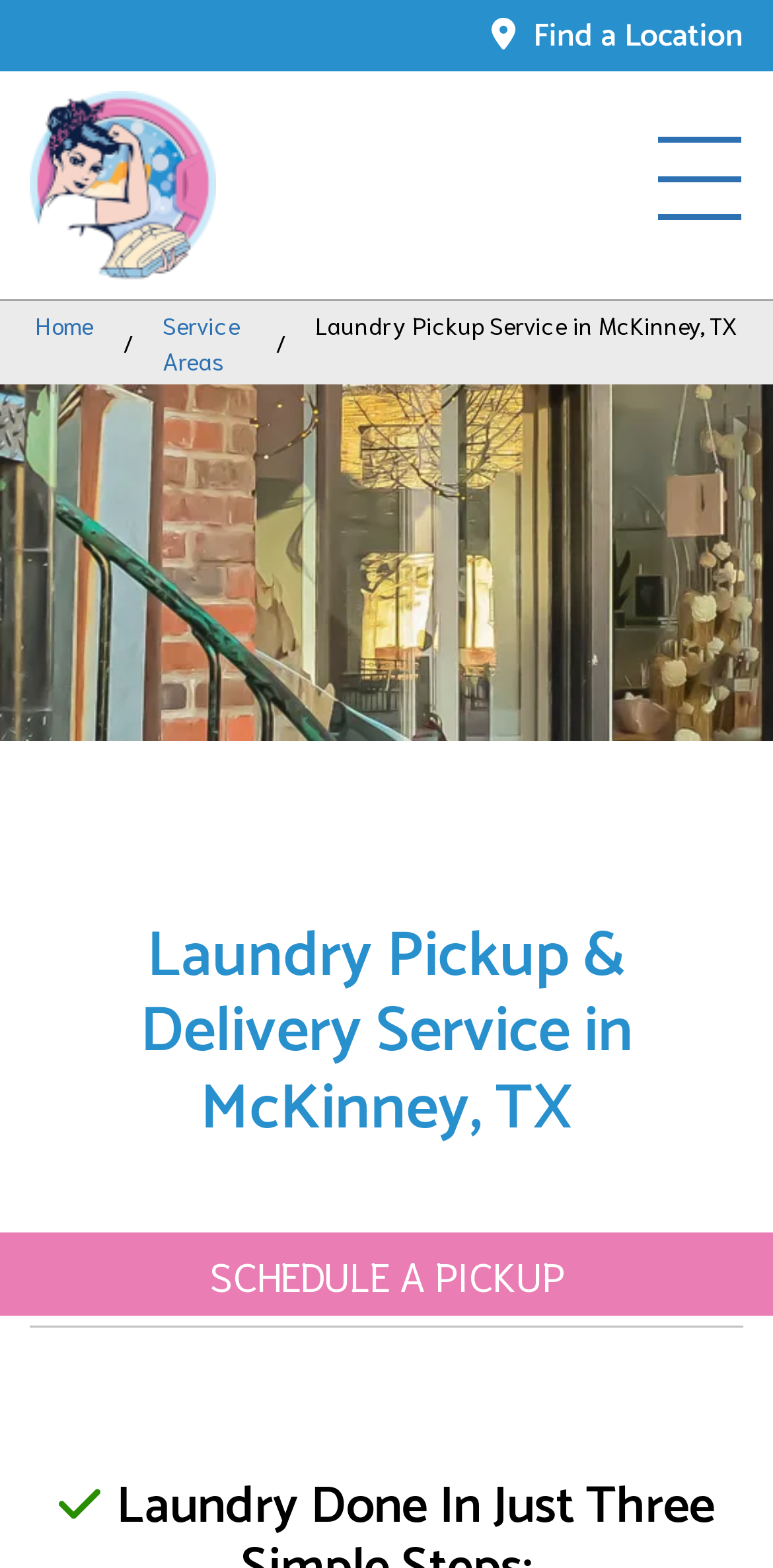Determine the main headline from the webpage and extract its text.

Laundry Pickup & Delivery Service in McKinney, TX